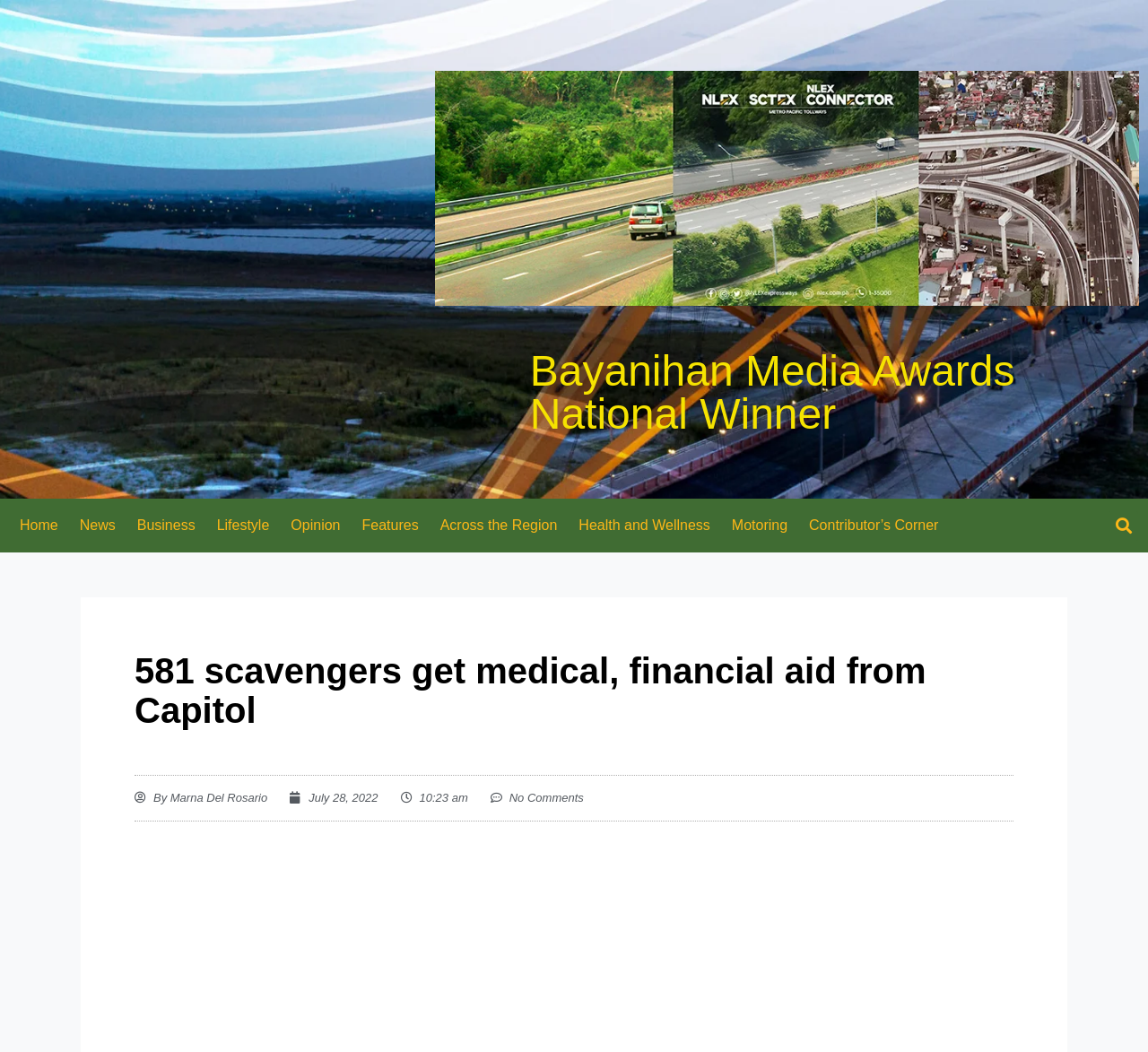Mark the bounding box of the element that matches the following description: "By Marna Del Rosario".

[0.117, 0.75, 0.233, 0.767]